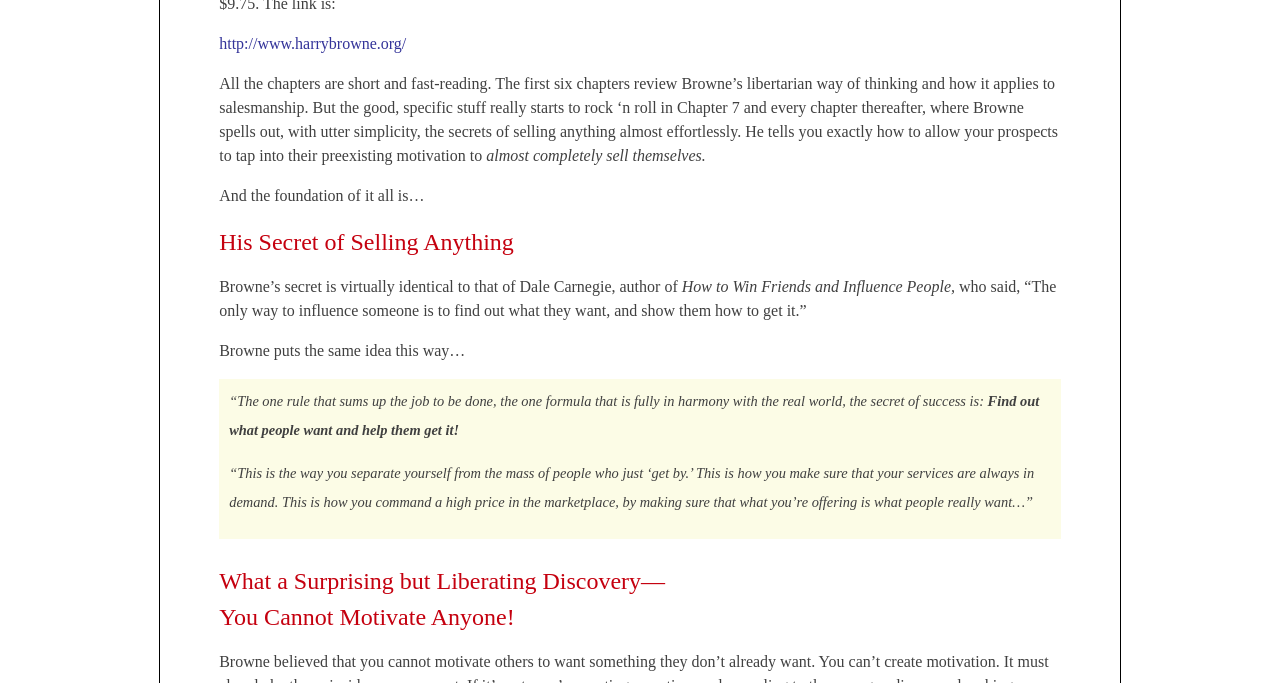What is the key to success according to Harry Browne?
Answer the question in a detailed and comprehensive manner.

The webpage quotes Harry Browne as saying that the secret to success is to 'Find out what people want and help them get it', which is similar to Dale Carnegie's idea of influencing people by finding out what they want and showing them how to get it.